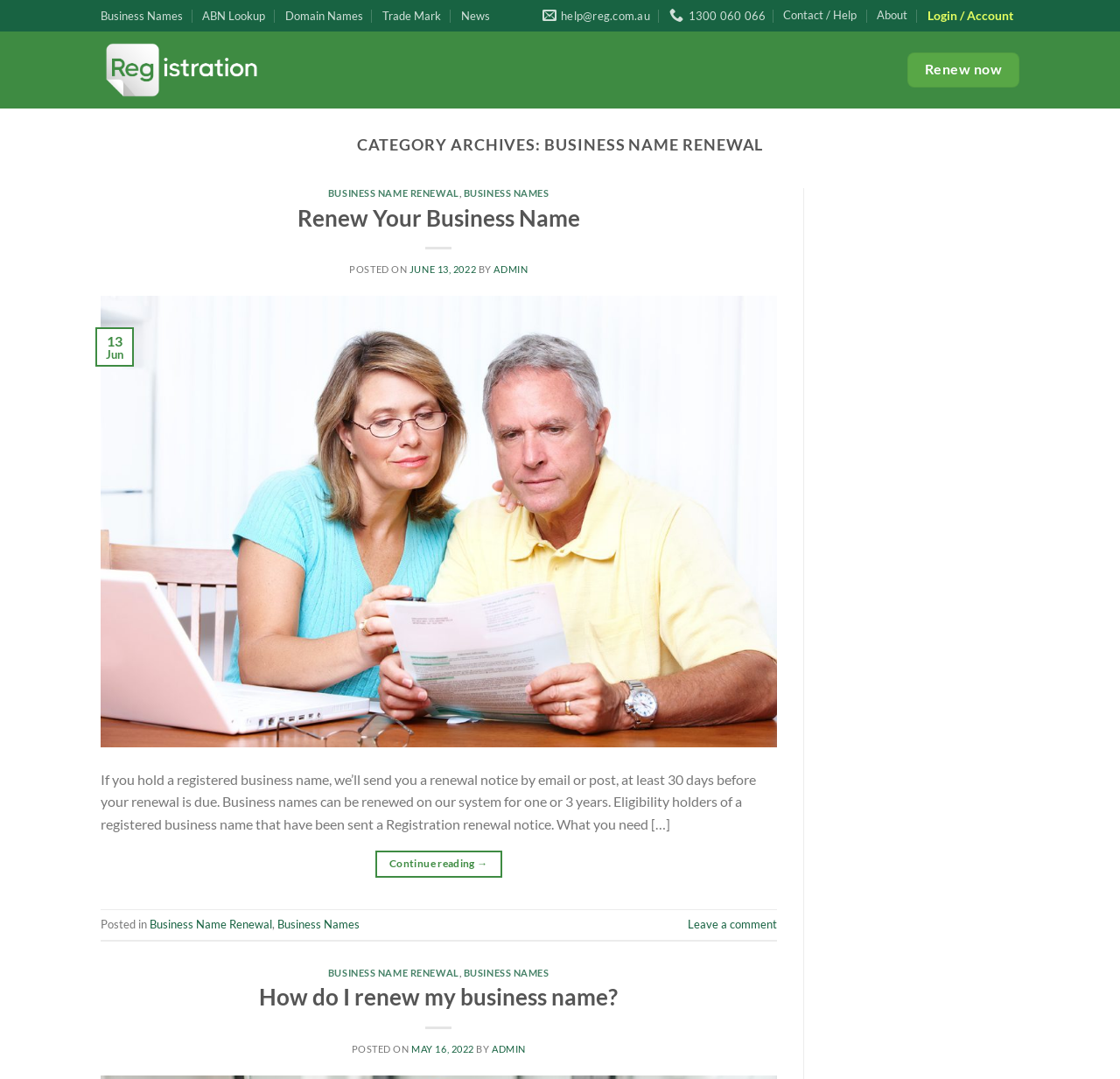What is the ASIC Registry?
Refer to the image and provide a thorough answer to the question.

The webpage mentions the ASIC Registry as a registered agent for business name registration in Australia, indicating that it is an authorized entity for registering business names.